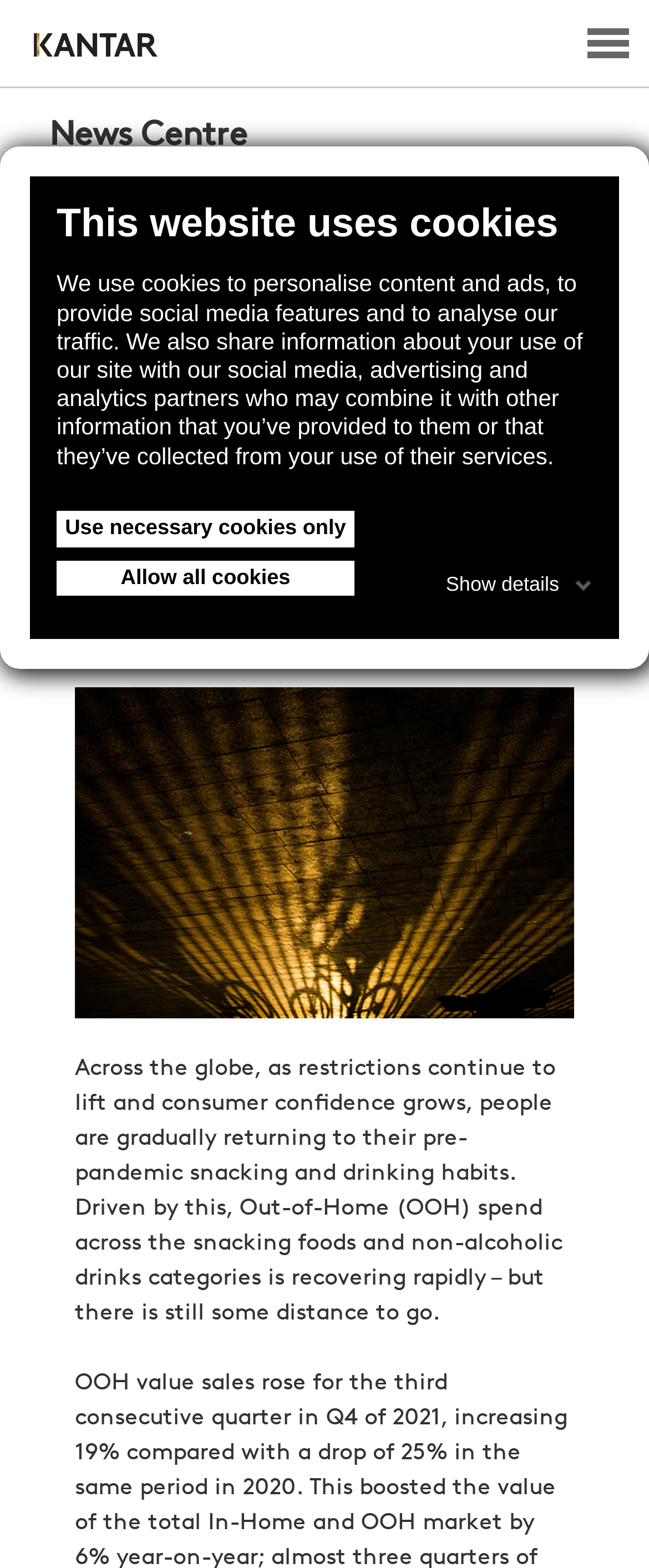Determine the bounding box coordinates for the area you should click to complete the following instruction: "Click the Kantar link".

[0.051, 0.027, 0.244, 0.039]